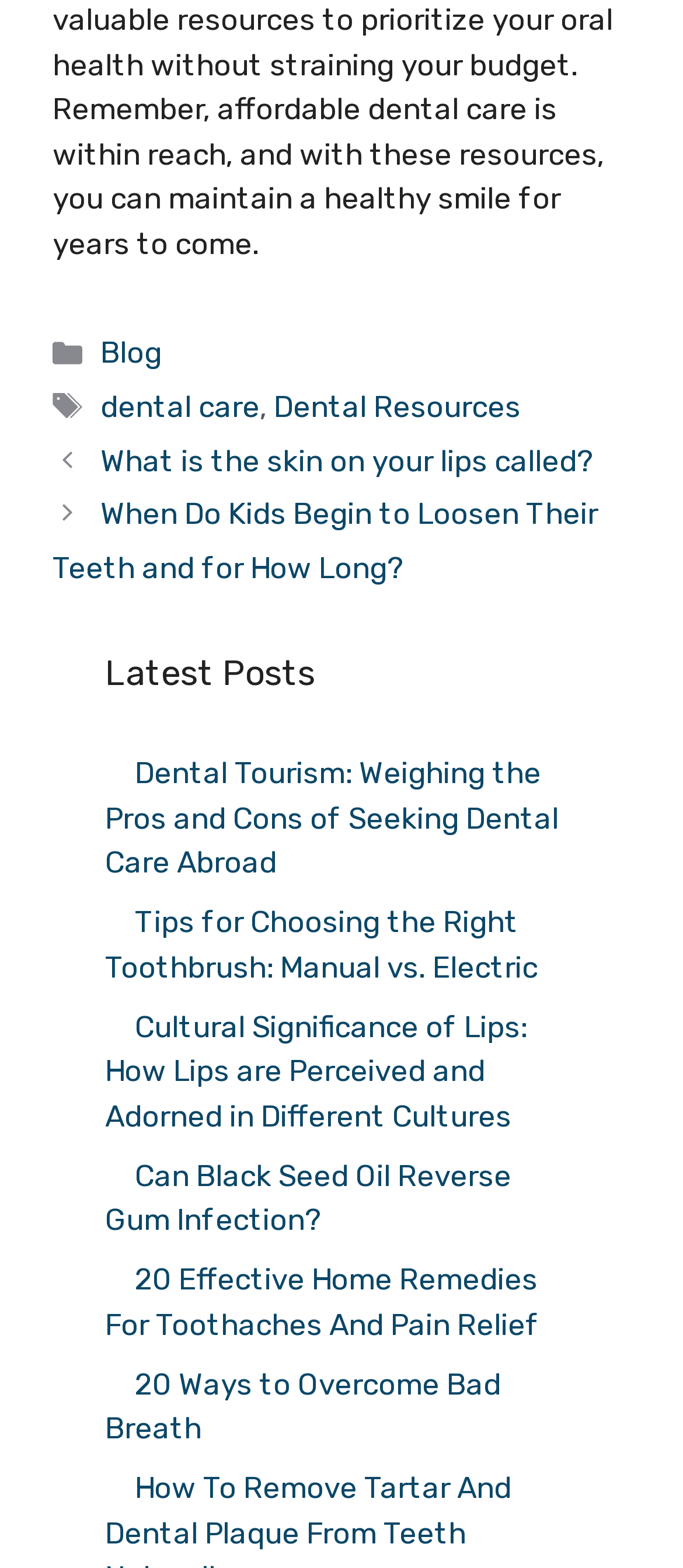Find the bounding box of the UI element described as: "Dental Resources". The bounding box coordinates should be given as four float values between 0 and 1, i.e., [left, top, right, bottom].

[0.4, 0.248, 0.762, 0.27]